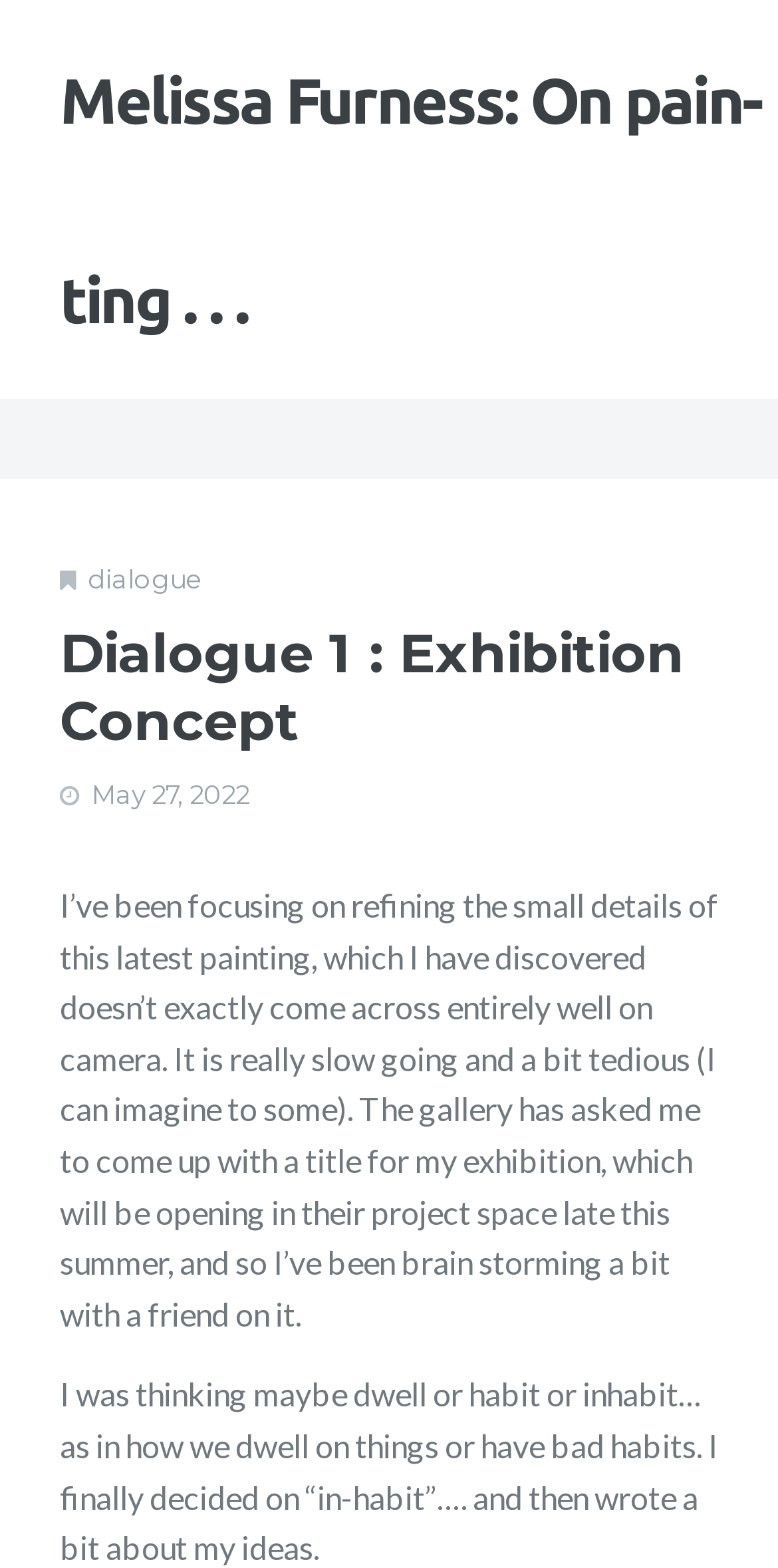Based on the element description, predict the bounding box coordinates (top-left x, top-left y, bottom-right x, bottom-right y) for the UI element in the screenshot: May 27, 2022

[0.118, 0.494, 0.321, 0.52]